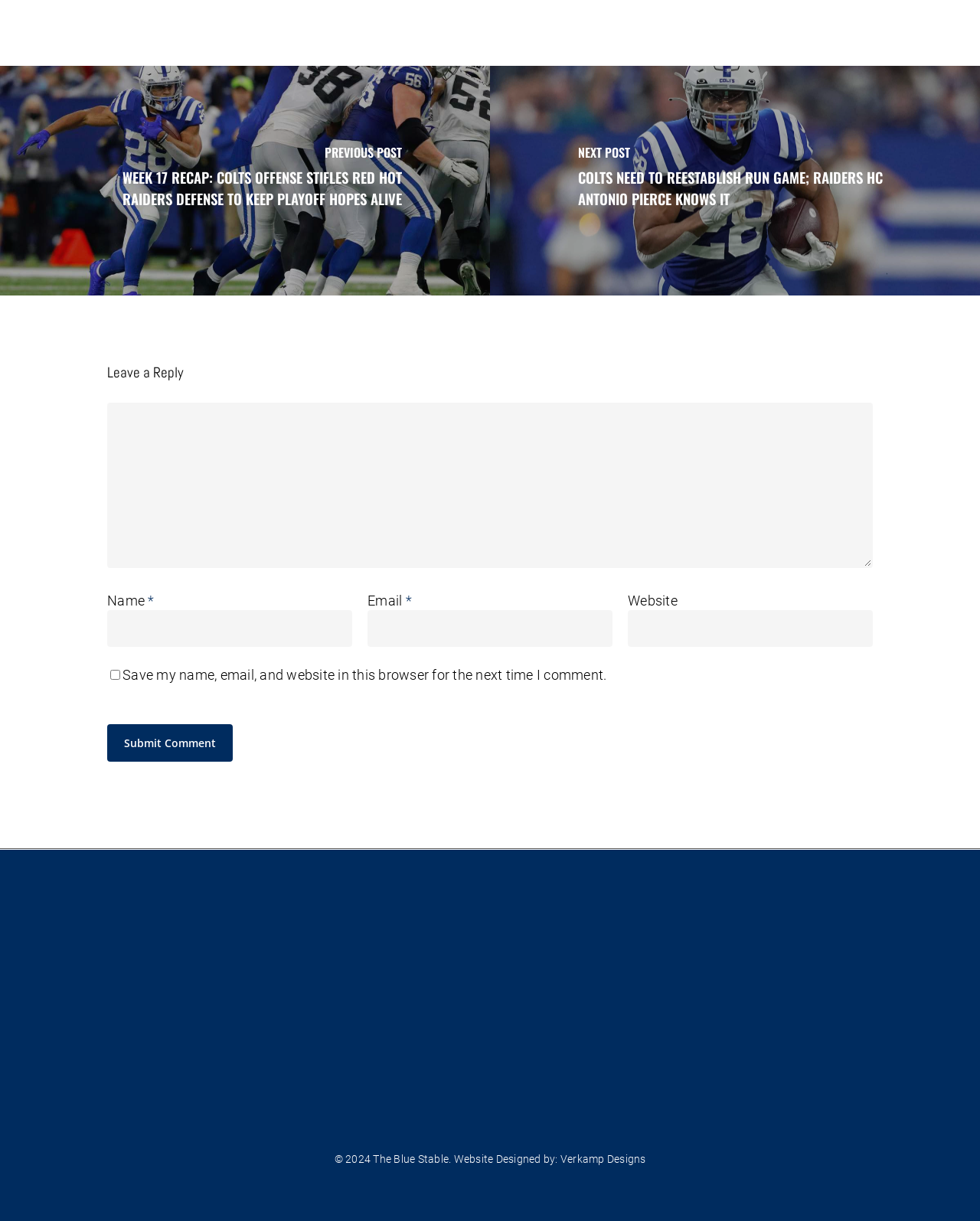Pinpoint the bounding box coordinates of the element to be clicked to execute the instruction: "Leave a comment".

[0.109, 0.297, 0.891, 0.314]